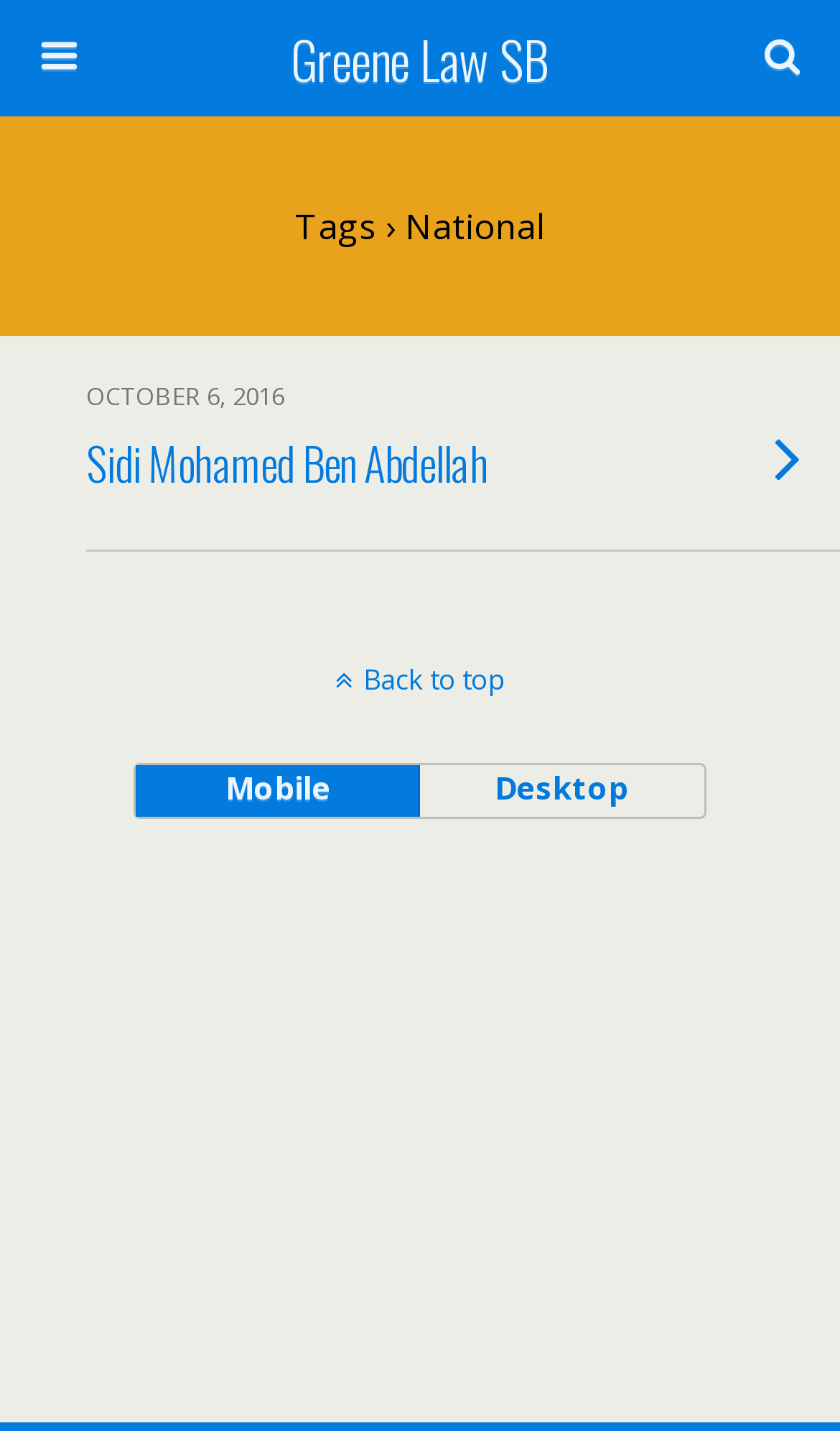Please provide a one-word or phrase answer to the question: 
What is the current tag?

National